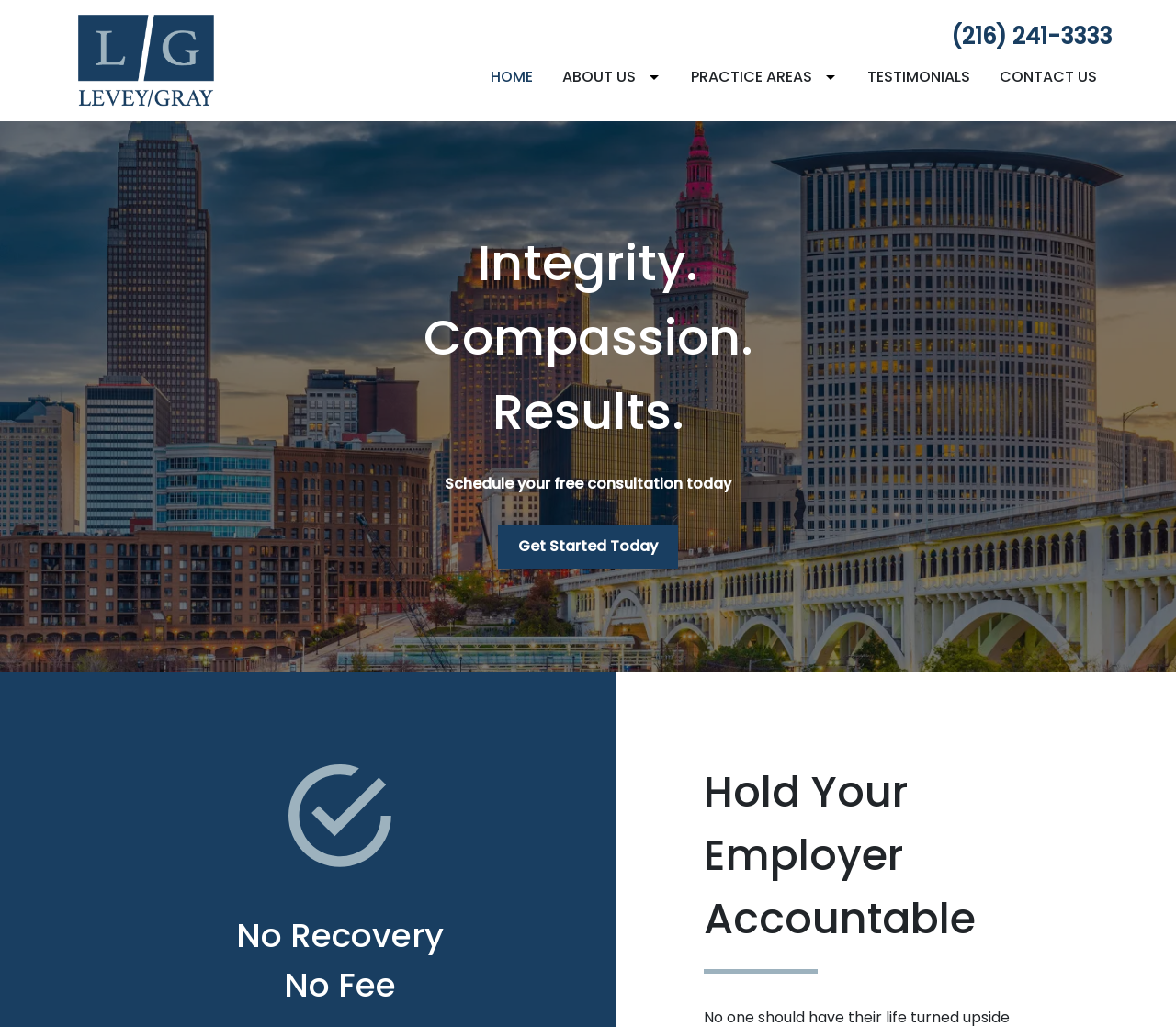What is the name of the law firm?
Based on the screenshot, provide your answer in one word or phrase.

Levey/Gray LLC